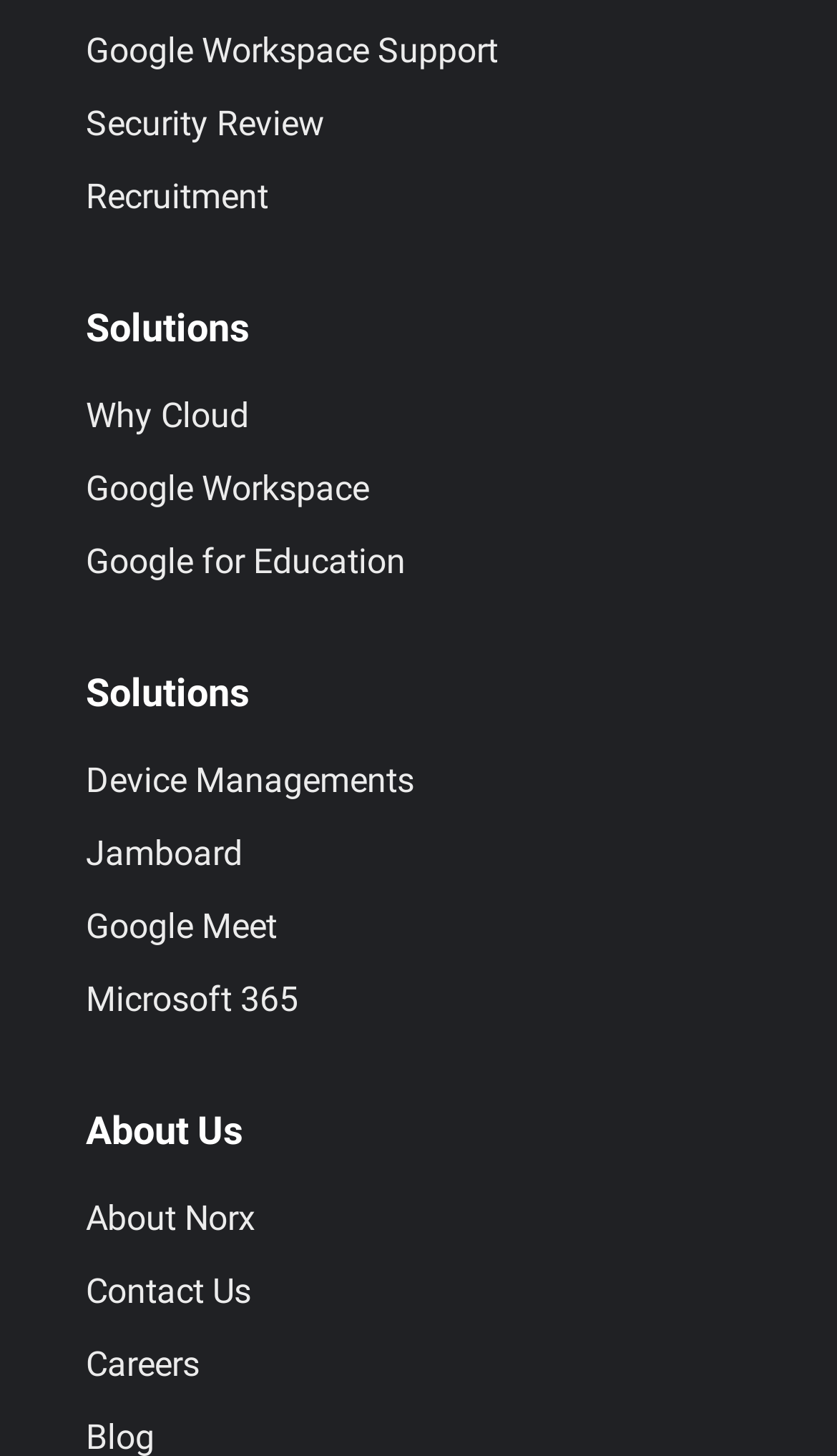Locate the bounding box coordinates of the item that should be clicked to fulfill the instruction: "Explore Device Managements".

[0.103, 0.519, 0.897, 0.554]